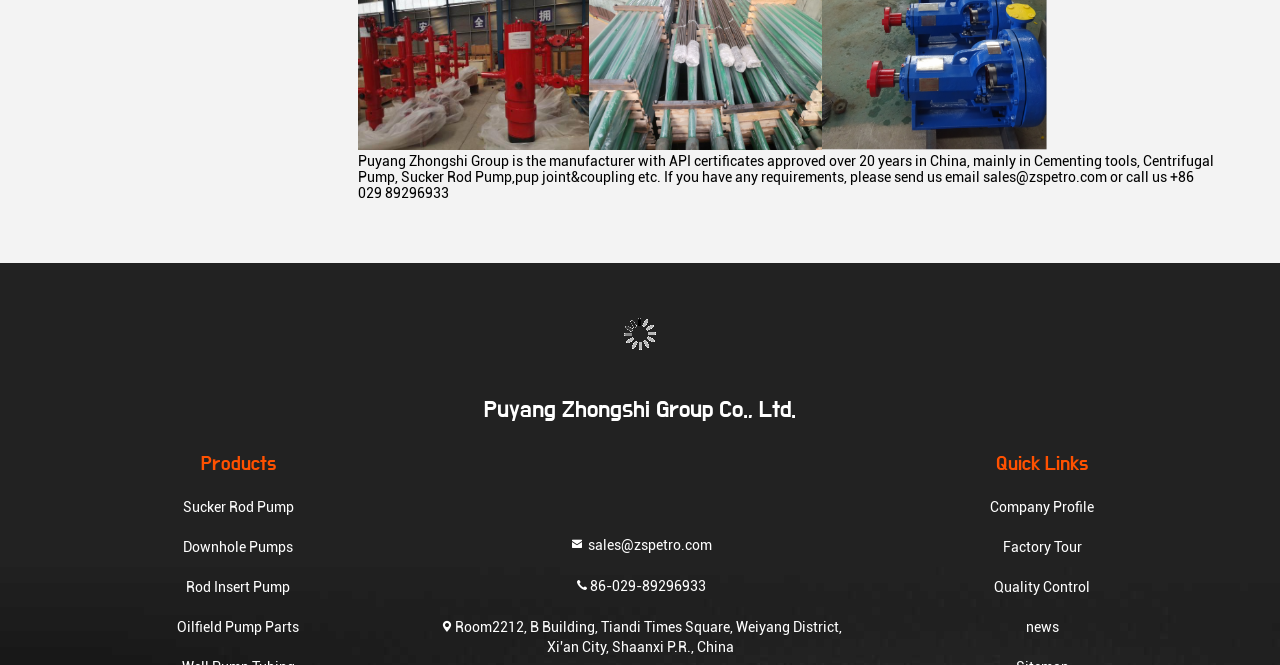Show me the bounding box coordinates of the clickable region to achieve the task as per the instruction: "view Company Profile".

[0.773, 0.748, 0.855, 0.778]